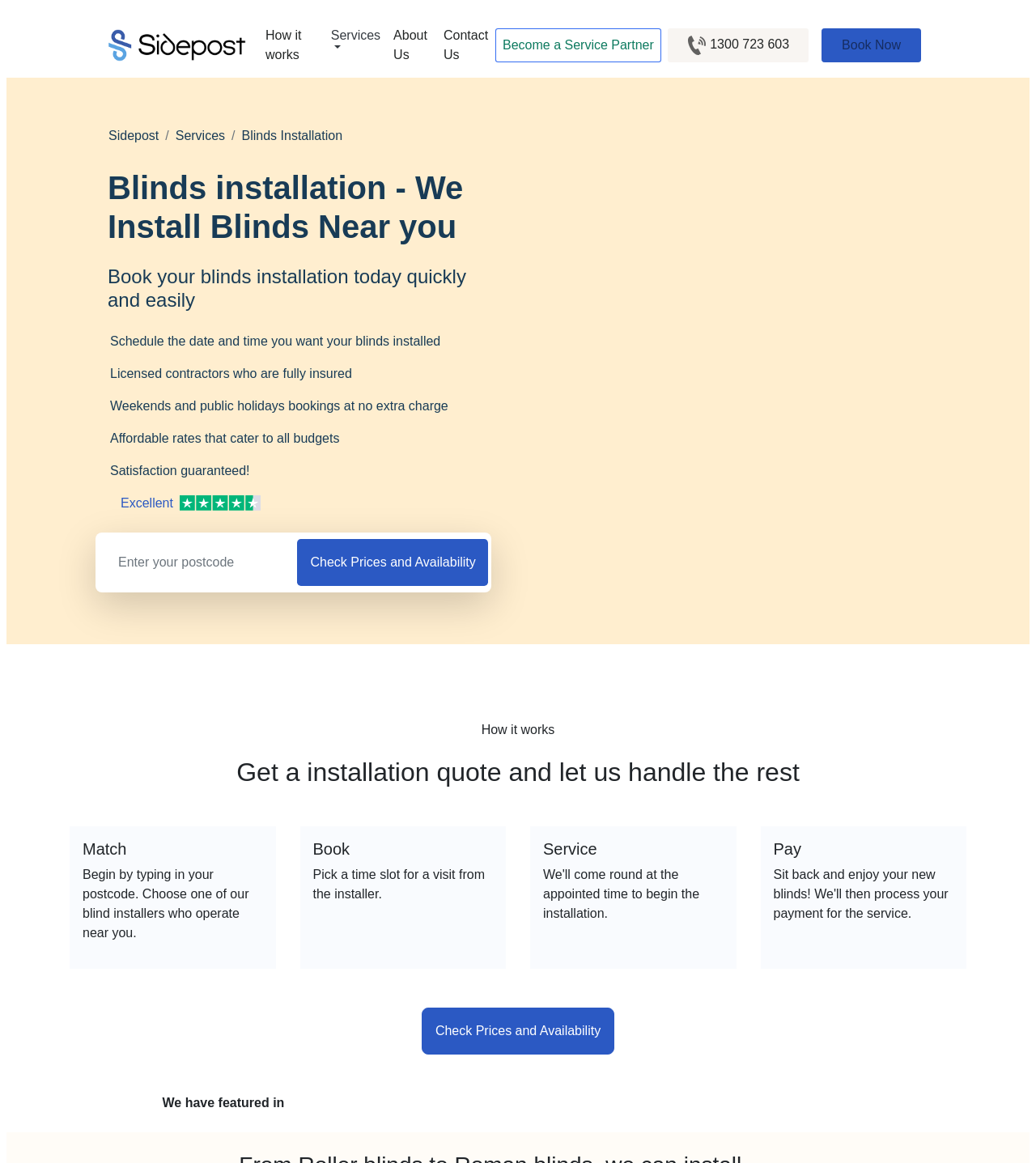Please locate the bounding box coordinates of the element that should be clicked to achieve the given instruction: "Enter your postcode".

[0.105, 0.47, 0.277, 0.497]